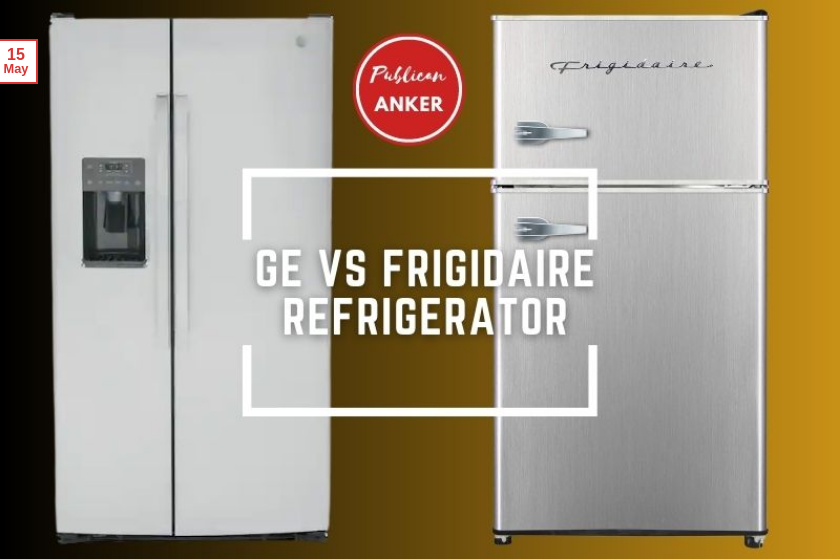Illustrate the image with a detailed caption.

This image showcases a side-by-side comparison between two popular refrigerator models: a GE refrigerator on the left and a Frigidaire model on the right. The title "GE VS FRIGIDAIRE REFRIGERATOR" is prominently displayed in bold text across the center, emphasizing the competitive nature of the comparison. Above the refrigerators, a red circular badge labeled "PUBLICAN ANKER" adds a branding element, while a date—"15 May"—is positioned in the top left corner, indicating the post date associated with this content. The contrasting designs of the refrigerators highlight their distinct styles, with the GE model featuring a modern, sleek look, and the Frigidaire showcasing a more classic, metallic finish. This image sets the stage for an informative discussion on the features and benefits of each brand's offerings.